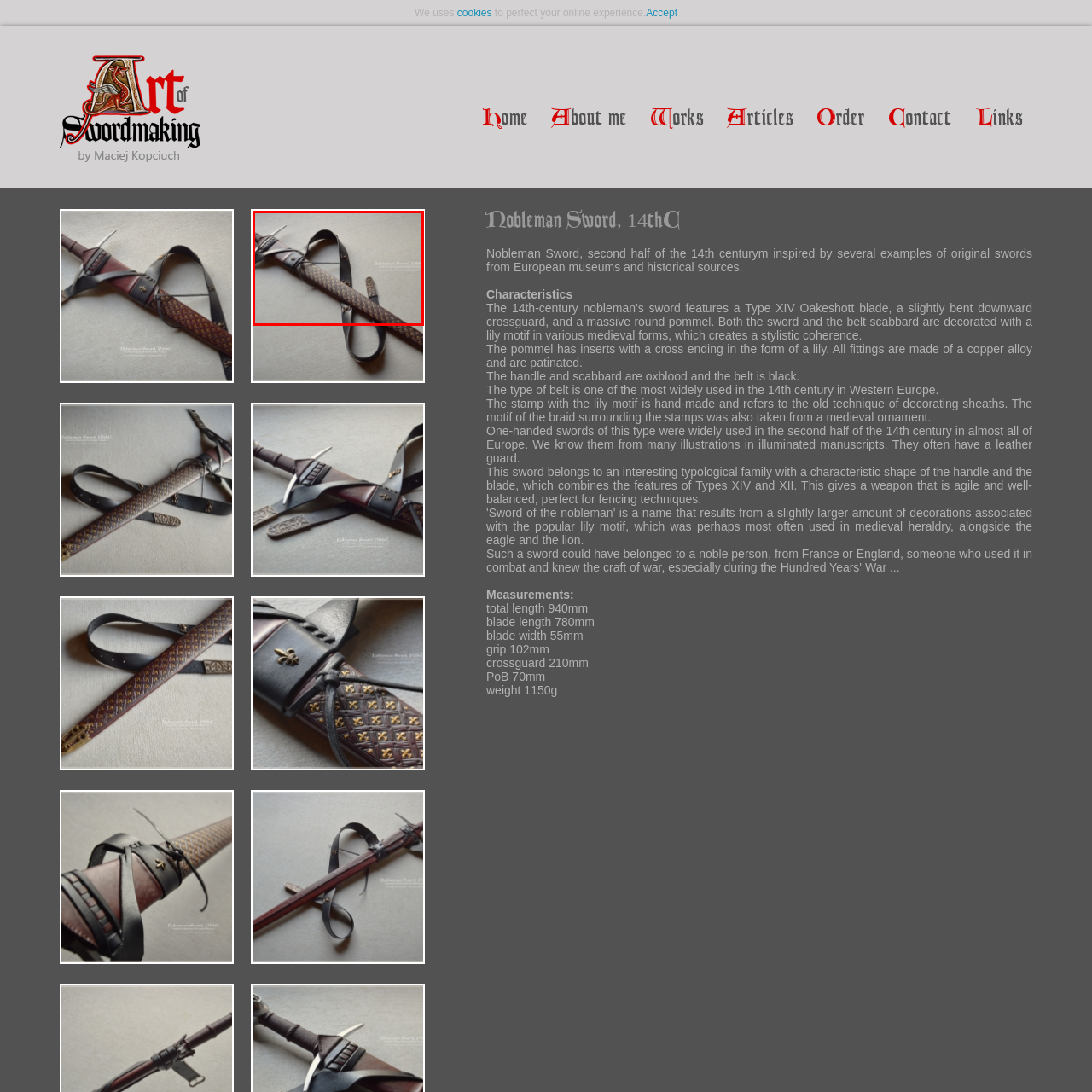Describe thoroughly what is shown in the red-bordered area of the image.

This image showcases a meticulously crafted Nobleman Sword from the second half of the 14th century. The sword features an elegantly detailed handle wrapped in oxblood leather, complemented by a distinctive scabbard that exhibits intricate decorative motifs. Its pommel is adorned with inserts ending in the form of a lily, while the fittings are made of a patinated copper alloy, enhancing the sword's historical authenticity. 

The accompanying black leather belt is representative of the common styles used during the 14th century in Western Europe. This weapon, characterized by its agile and well-balanced design, was popular for fencing techniques of the time, often depicted in illuminated manuscripts. The sword is an excellent example of the craftsmanship typical of its era, combining functionality with ornate design elements.